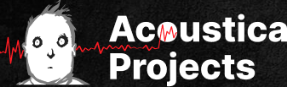Give a meticulous account of what the image depicts.

The image features the logo of "Acoustica Projects," characterized by a unique design that combines a stylized, cartoon-like face with large eyes and disheveled hair, suggesting a whimsical yet serious approach to sound and acoustics. Behind the character, a red waveform graphic symbolizes sound, highlighting the company's focus on acoustical solutions. The text "Acoustica Projects" is boldly displayed next to the image, emphasizing the company's commitment to providing effective soundproofing and noise control solutions. The logo encompasses a creative blend of graphical elements, communicating a professional yet approachable identity for the brand.